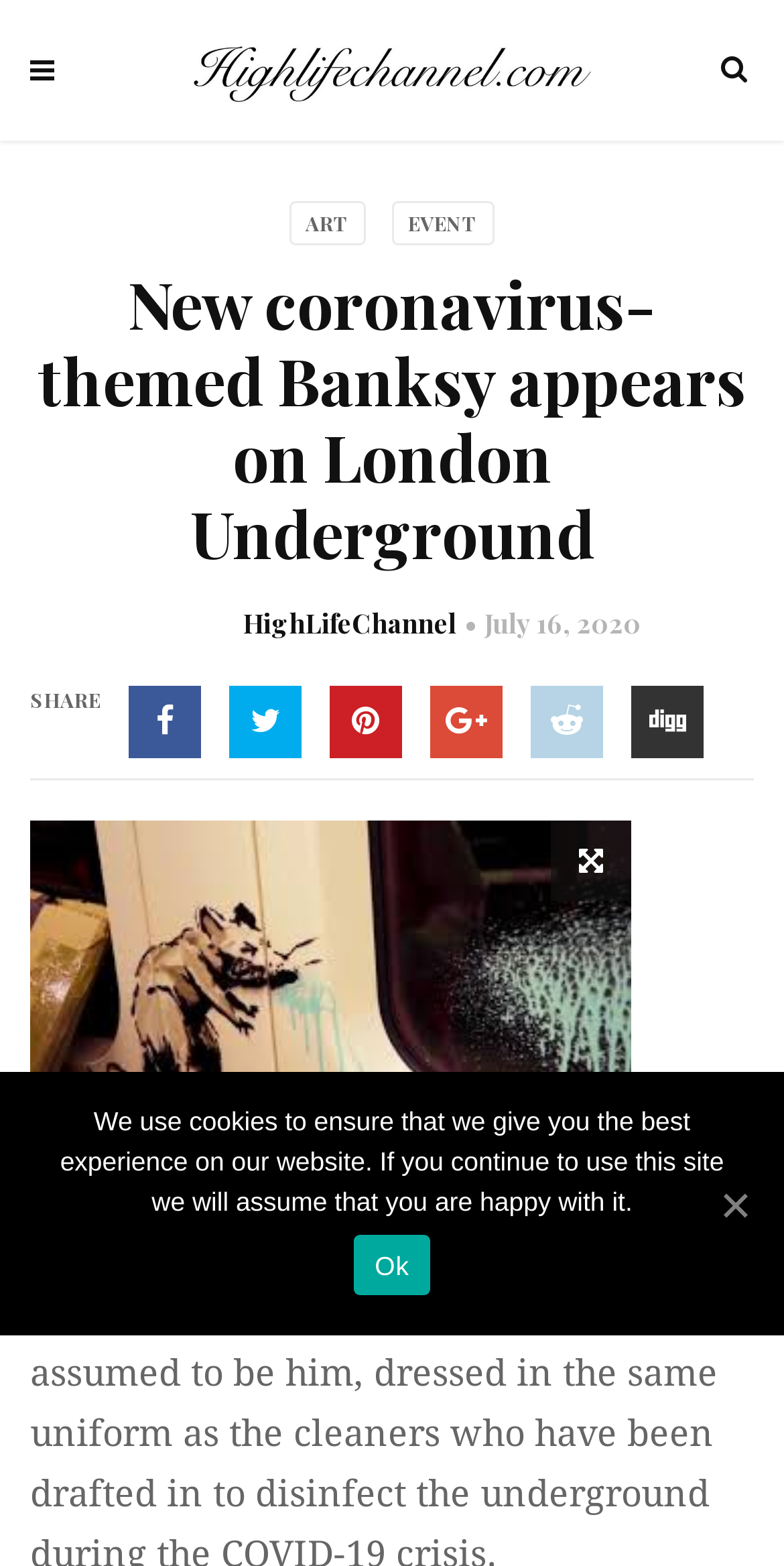Answer in one word or a short phrase: 
What is the theme of the article?

coronavirus